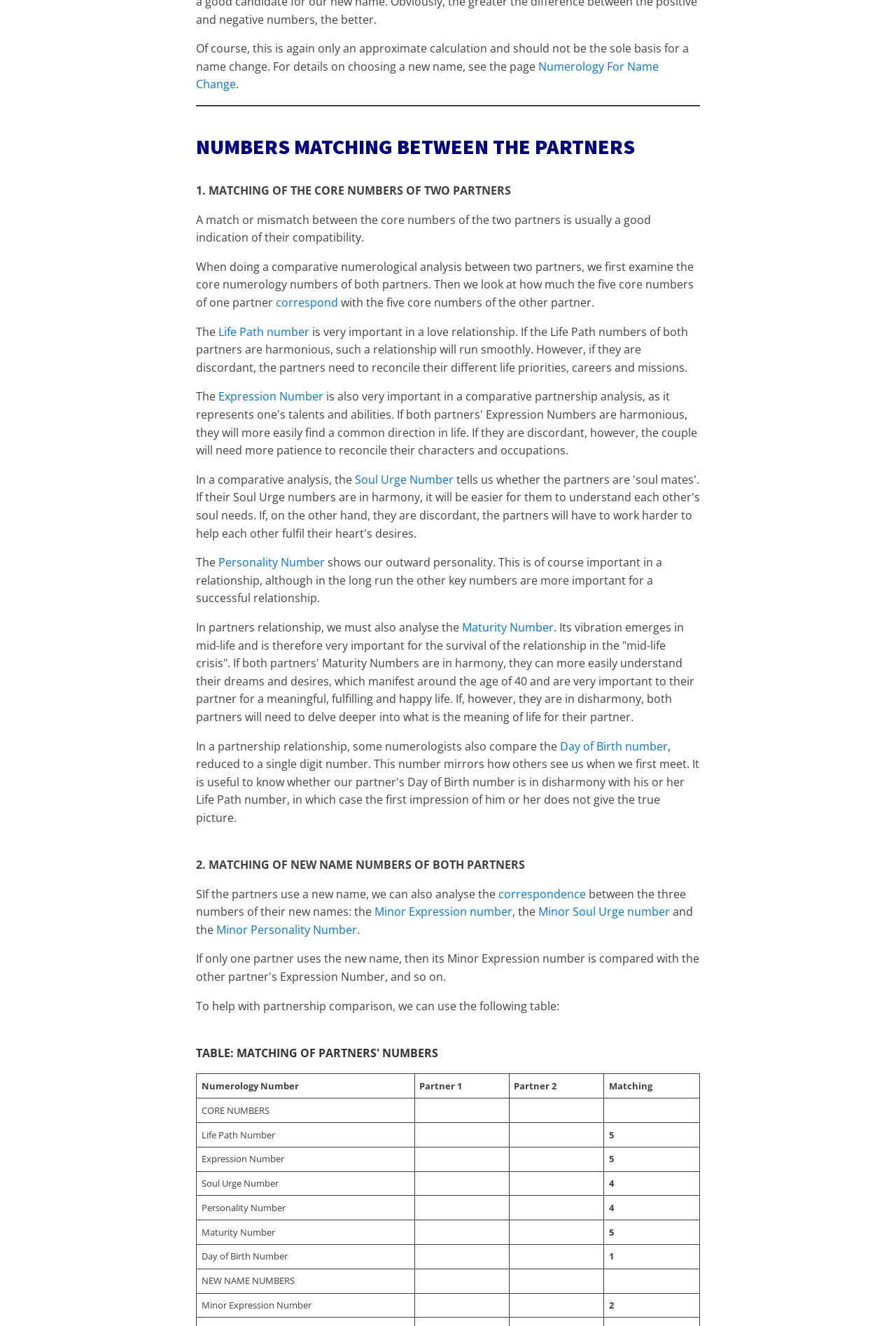What is the purpose of the table provided on the webpage?
Please answer the question as detailed as possible based on the image.

The table on the webpage is provided to help with partnership comparison. It allows users to compare the numerology numbers of both partners, including the Life Path number, Expression Number, Soul Urge Number, Personality Number, Maturity Number, and Day of Birth number, to determine their compatibility.